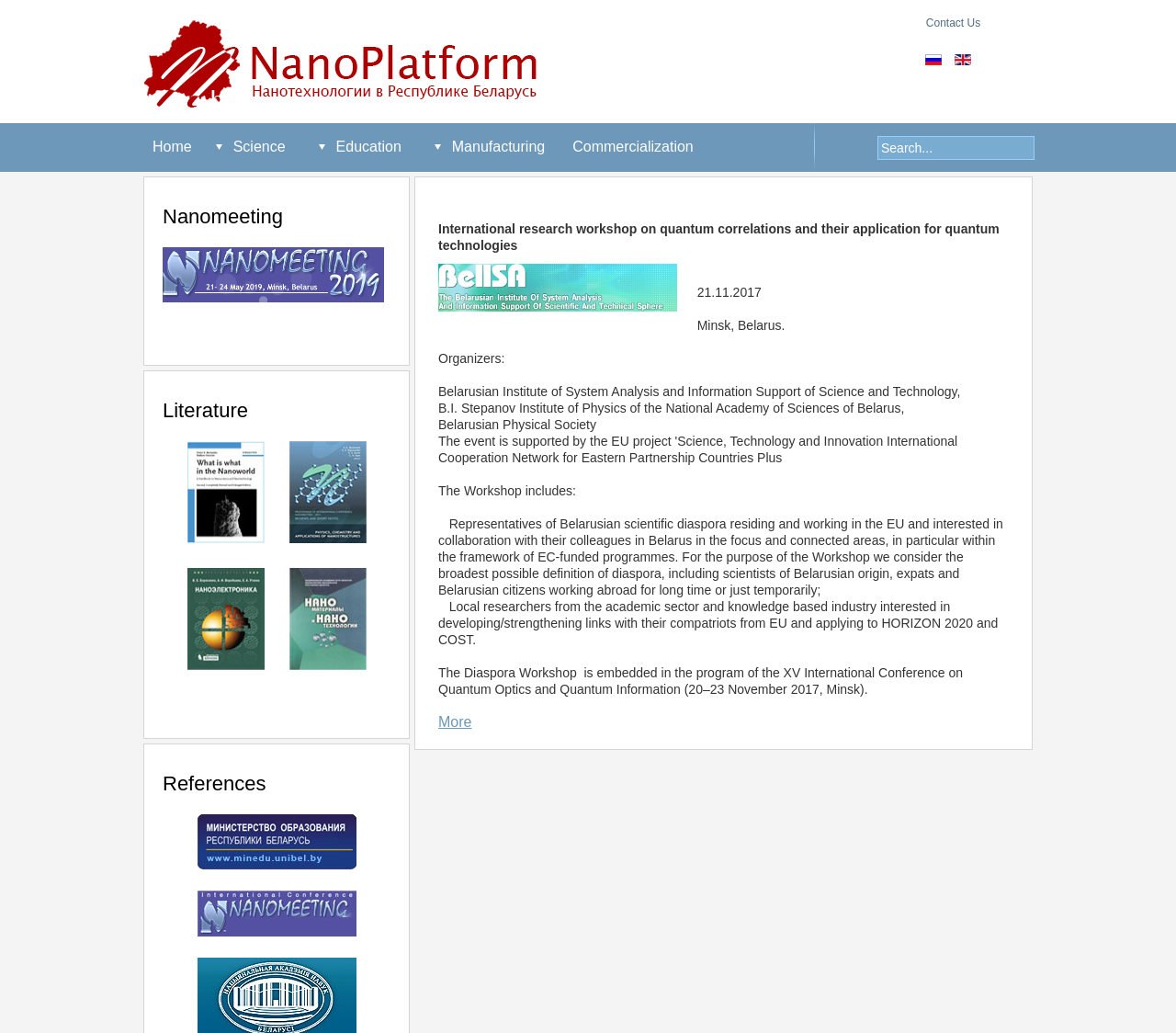Please give a succinct answer using a single word or phrase:
What is the topic of the workshop?

Quantum correlations